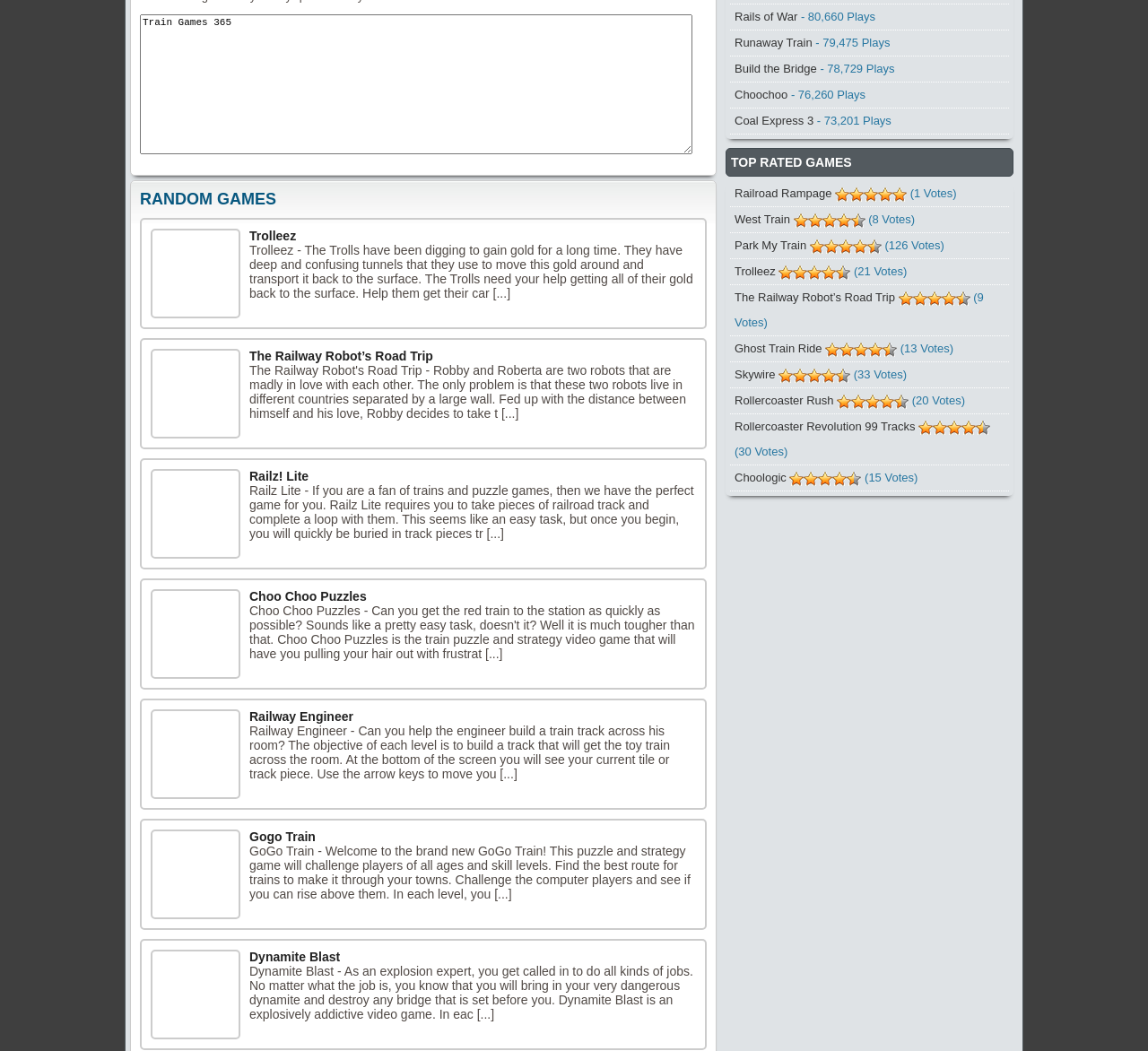Calculate the bounding box coordinates for the UI element based on the following description: "The Railway Robot’s Road Trip". Ensure the coordinates are four float numbers between 0 and 1, i.e., [left, top, right, bottom].

[0.64, 0.276, 0.78, 0.289]